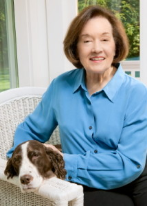Formulate a detailed description of the image content.

In the image, a smiling woman is seated comfortably in a bright, inviting space. She wears a light blue button-up shirt and has soft, wavy hair. Beside her, a relaxed dog rests its head on her lap, showcasing a warm moment of companionship. This image accompanies information about Irene Willis, an accomplished poet and author known for her four poetry collections, including "They Tell Me You Danced" and "Reminder." She is a distinguished teaching artist with numerous accolades in her field, exemplifying a blend of creativity and passion in literature. The serene setting reflects the nurturing environment in which she creates her art.